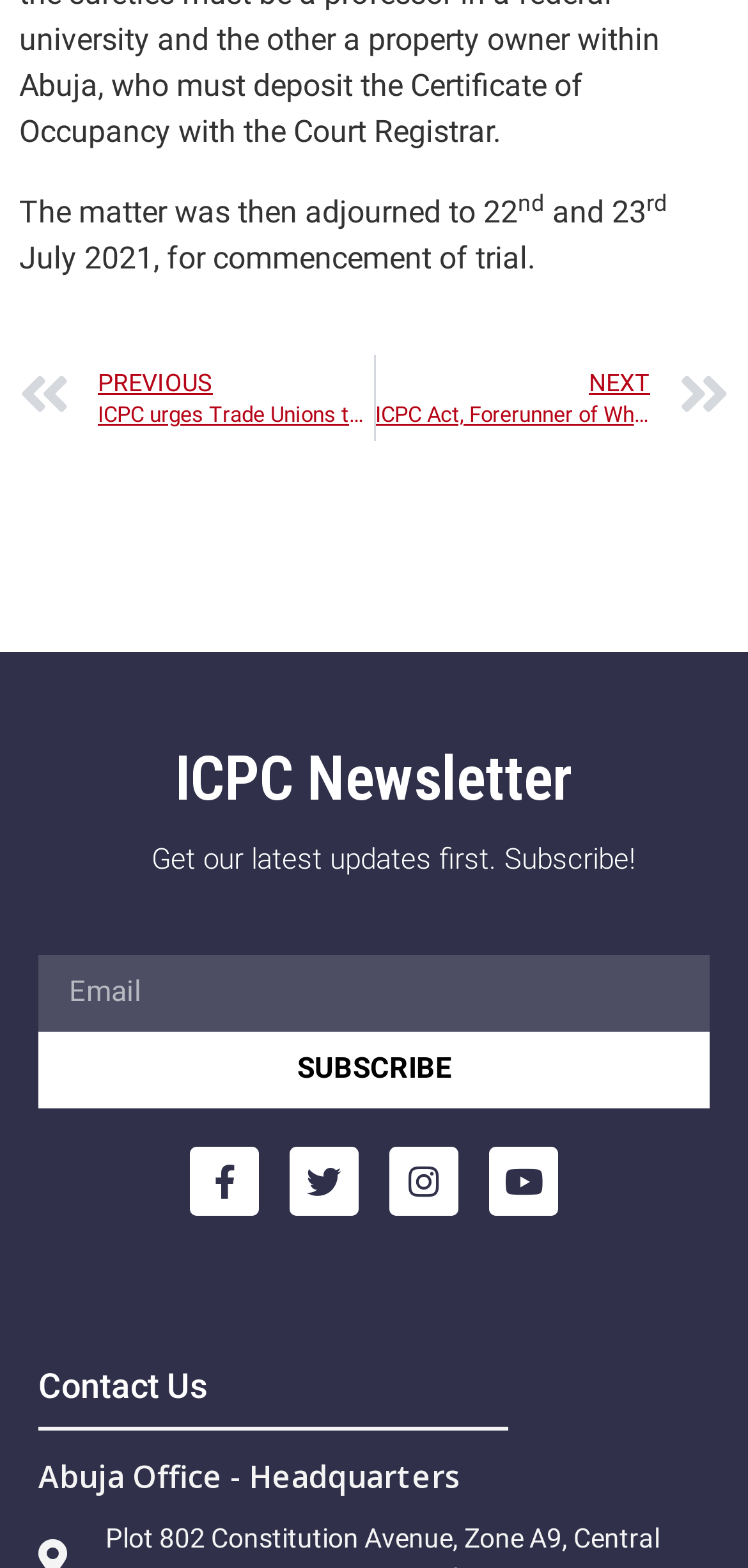Please find the bounding box coordinates of the element that you should click to achieve the following instruction: "Subscribe to the newsletter". The coordinates should be presented as four float numbers between 0 and 1: [left, top, right, bottom].

[0.051, 0.658, 0.949, 0.707]